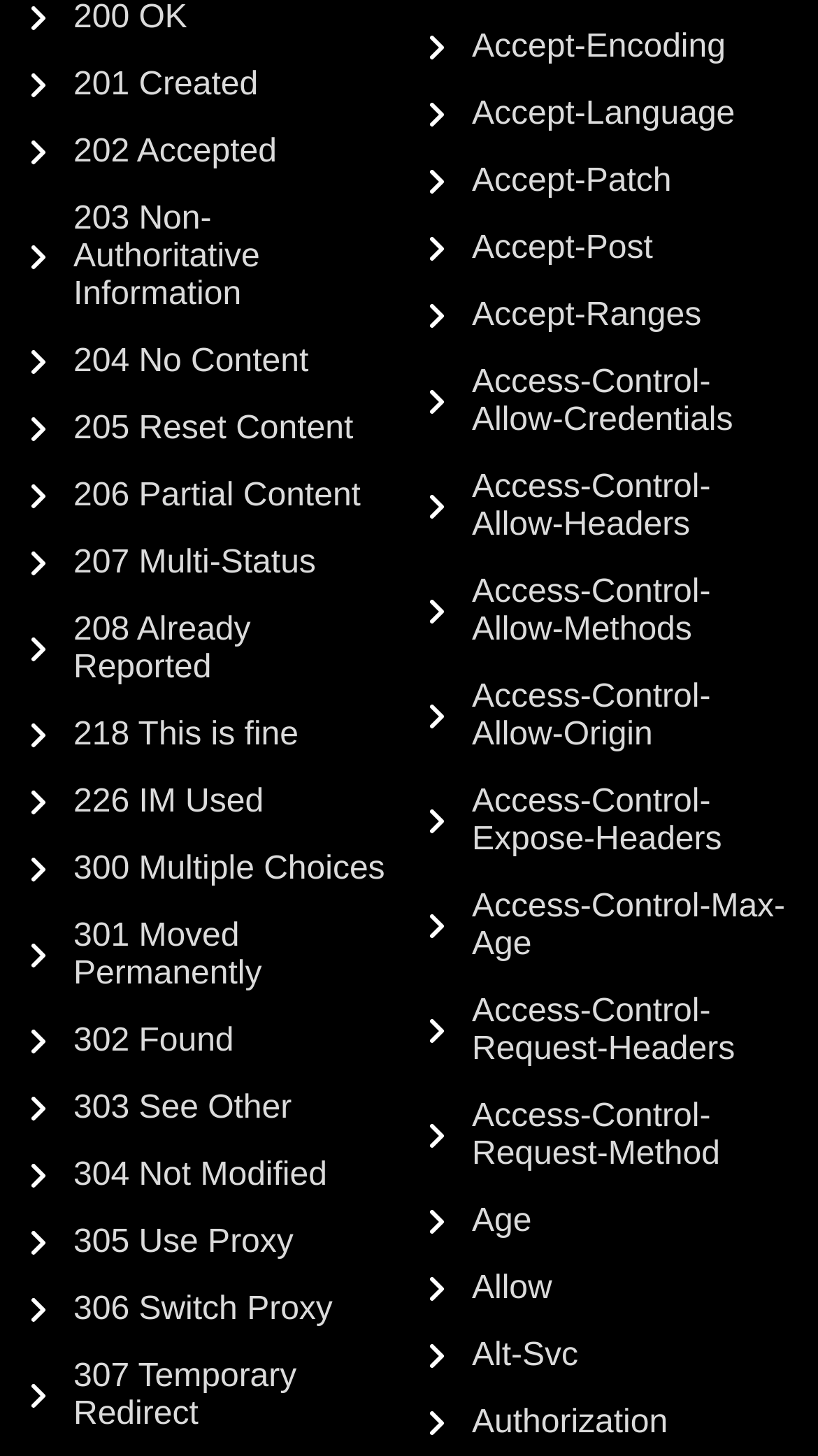Identify the bounding box coordinates of the area that should be clicked in order to complete the given instruction: "Visit Facebook page". The bounding box coordinates should be four float numbers between 0 and 1, i.e., [left, top, right, bottom].

None